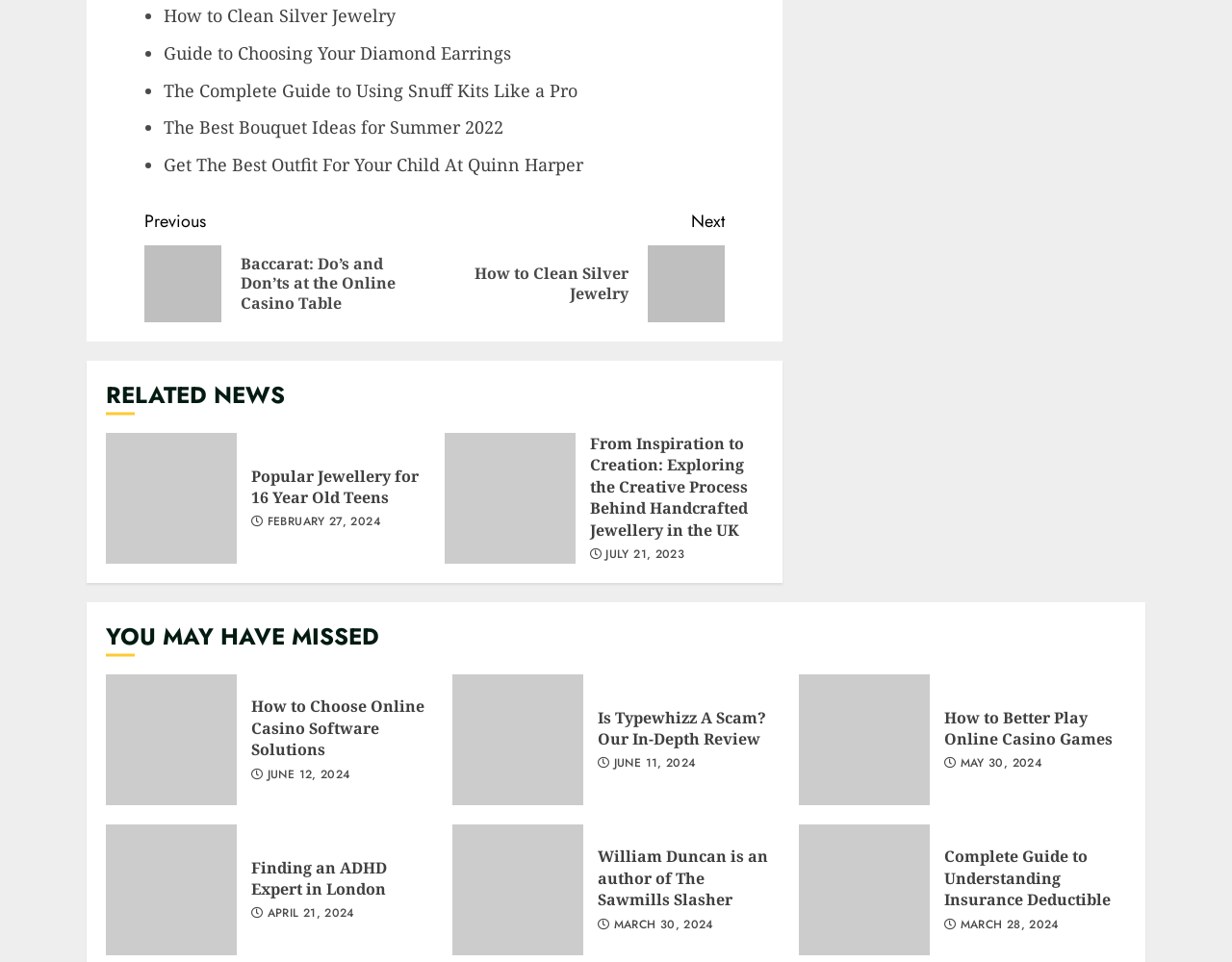Can you identify the bounding box coordinates of the clickable region needed to carry out this instruction: 'Click on 'How to Clean Silver Jewelry''? The coordinates should be four float numbers within the range of 0 to 1, stated as [left, top, right, bottom].

[0.133, 0.004, 0.321, 0.028]